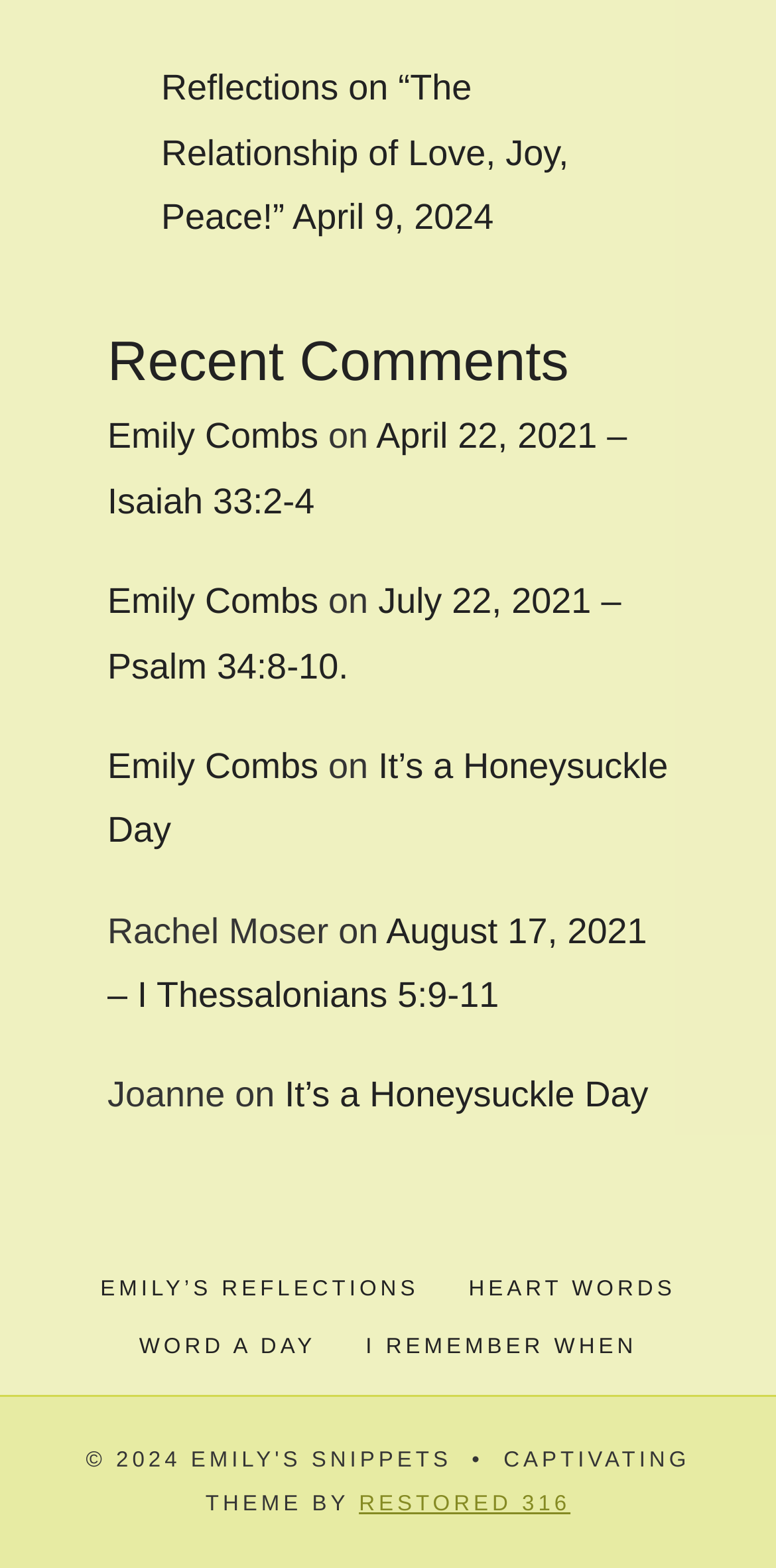Identify the bounding box coordinates of the clickable region required to complete the instruction: "Visit RESTORED 316". The coordinates should be given as four float numbers within the range of 0 and 1, i.e., [left, top, right, bottom].

[0.462, 0.952, 0.735, 0.967]